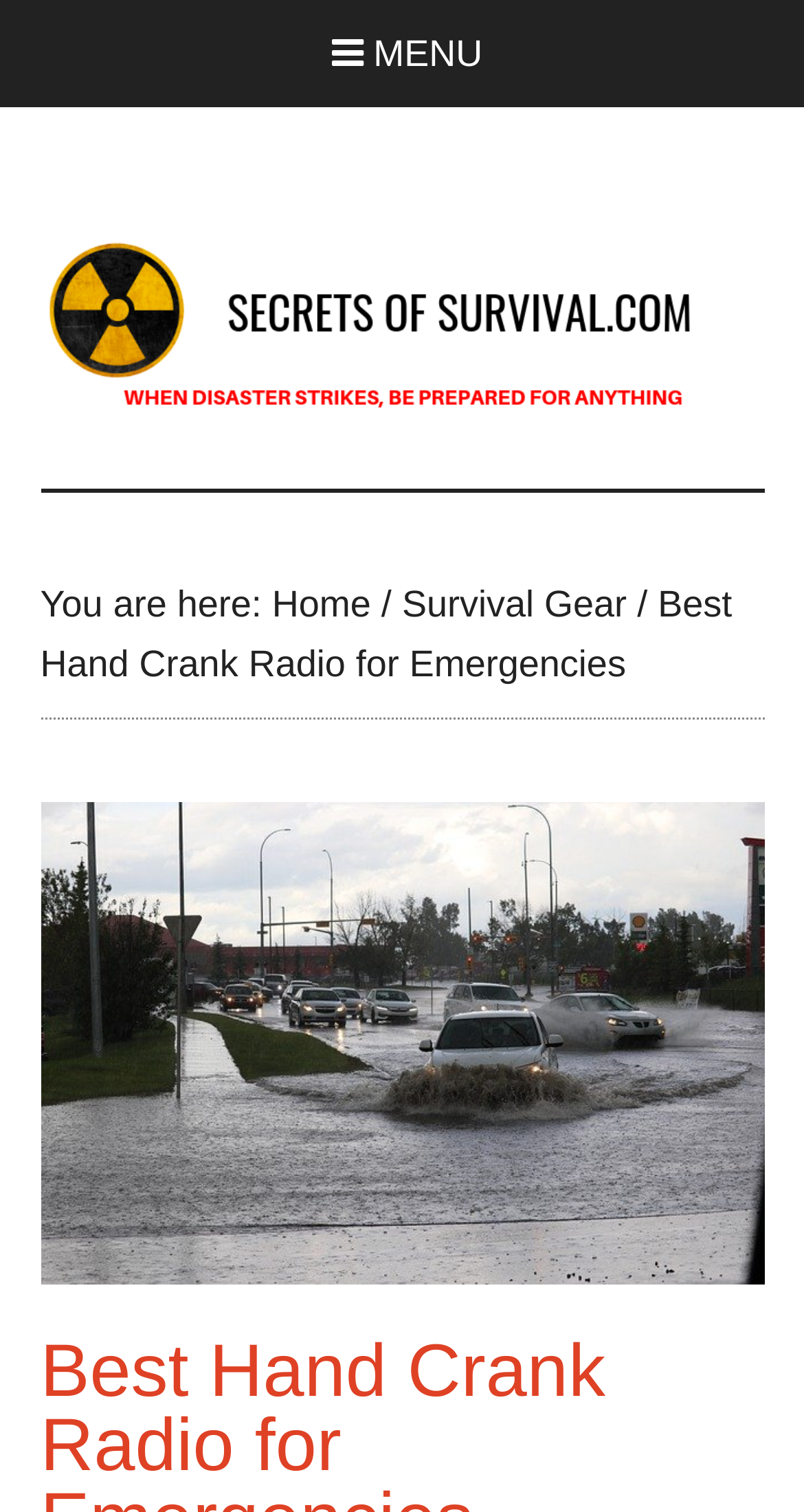Provide the bounding box coordinates of the HTML element described as: "Survival Gear". The bounding box coordinates should be four float numbers between 0 and 1, i.e., [left, top, right, bottom].

[0.5, 0.386, 0.78, 0.413]